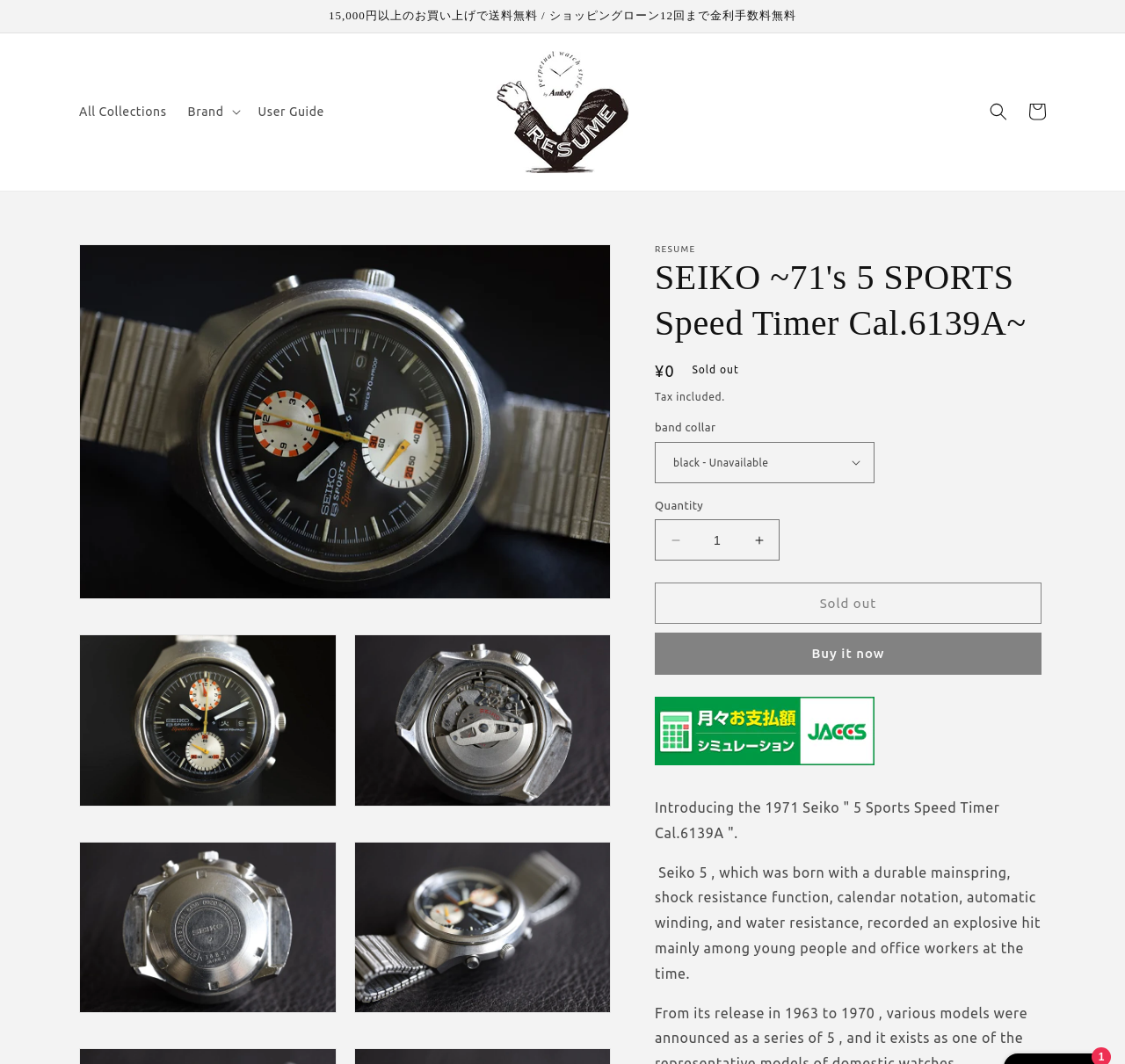What is the function of the button with the text '月々お支払い額シミュレーション'?
Look at the screenshot and respond with a single word or phrase.

Simulation of monthly payment amount